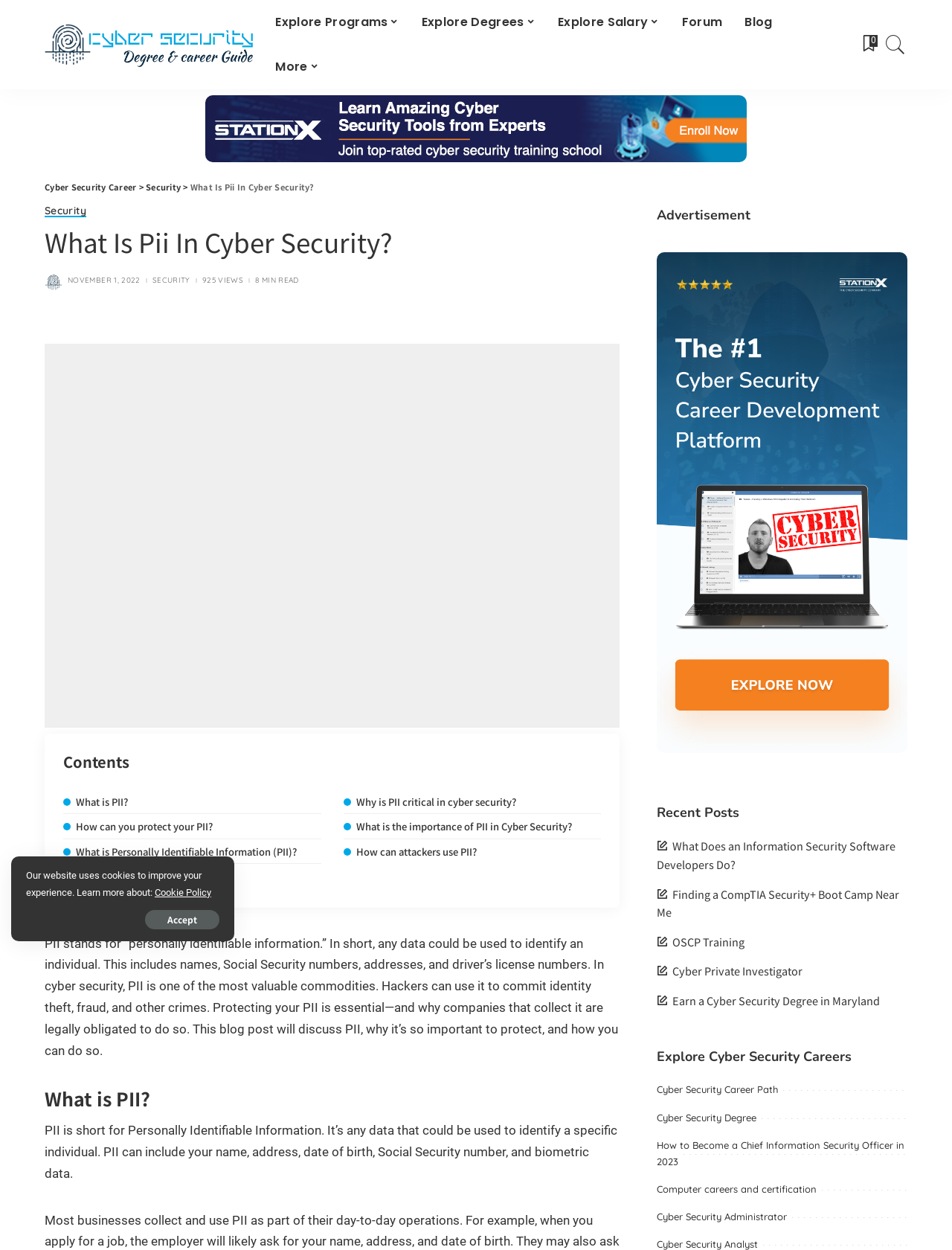Find the bounding box coordinates of the area to click in order to follow the instruction: "Play the audio".

None